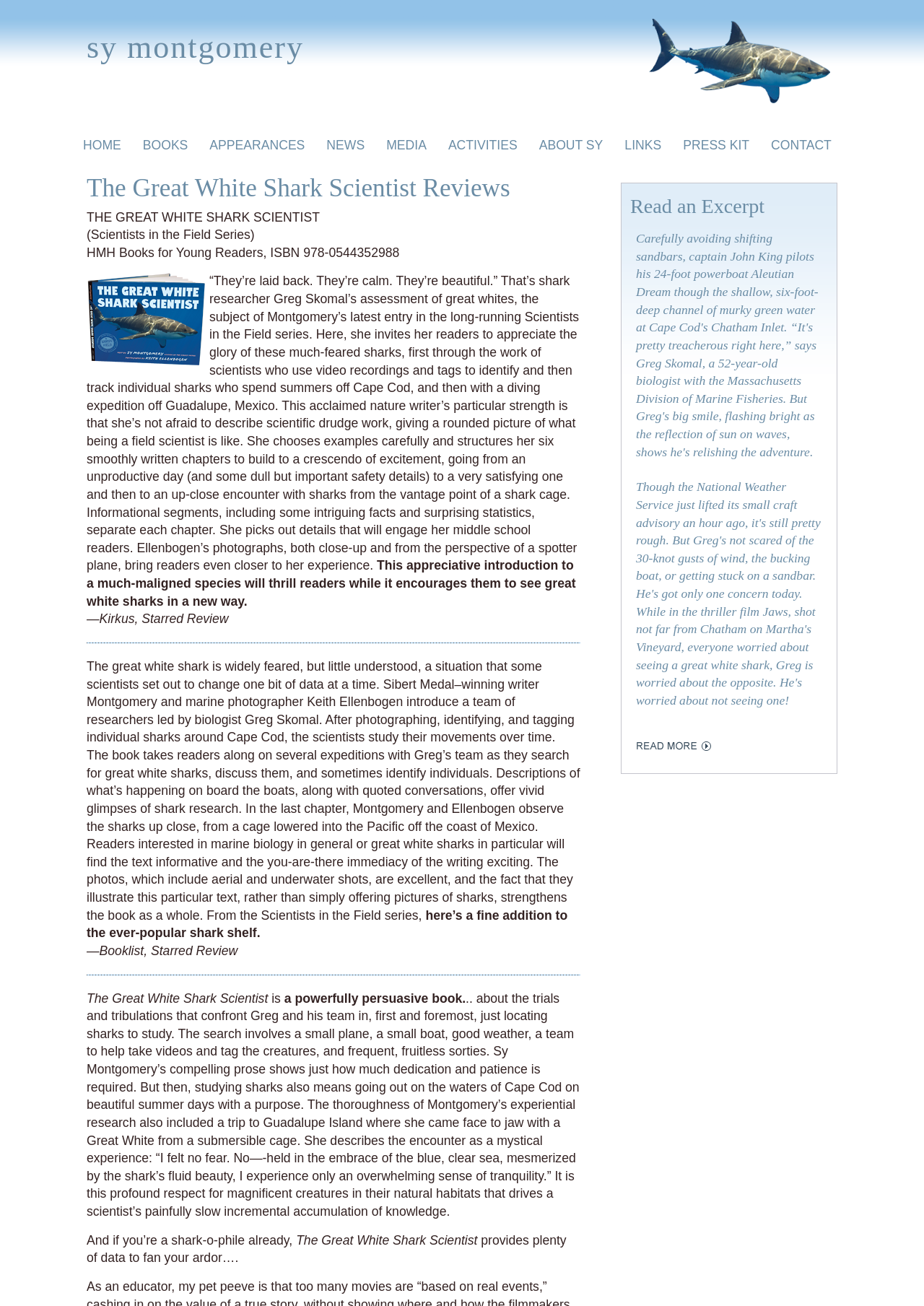What is the subject of the book?
Answer with a single word or short phrase according to what you see in the image.

Great White Sharks